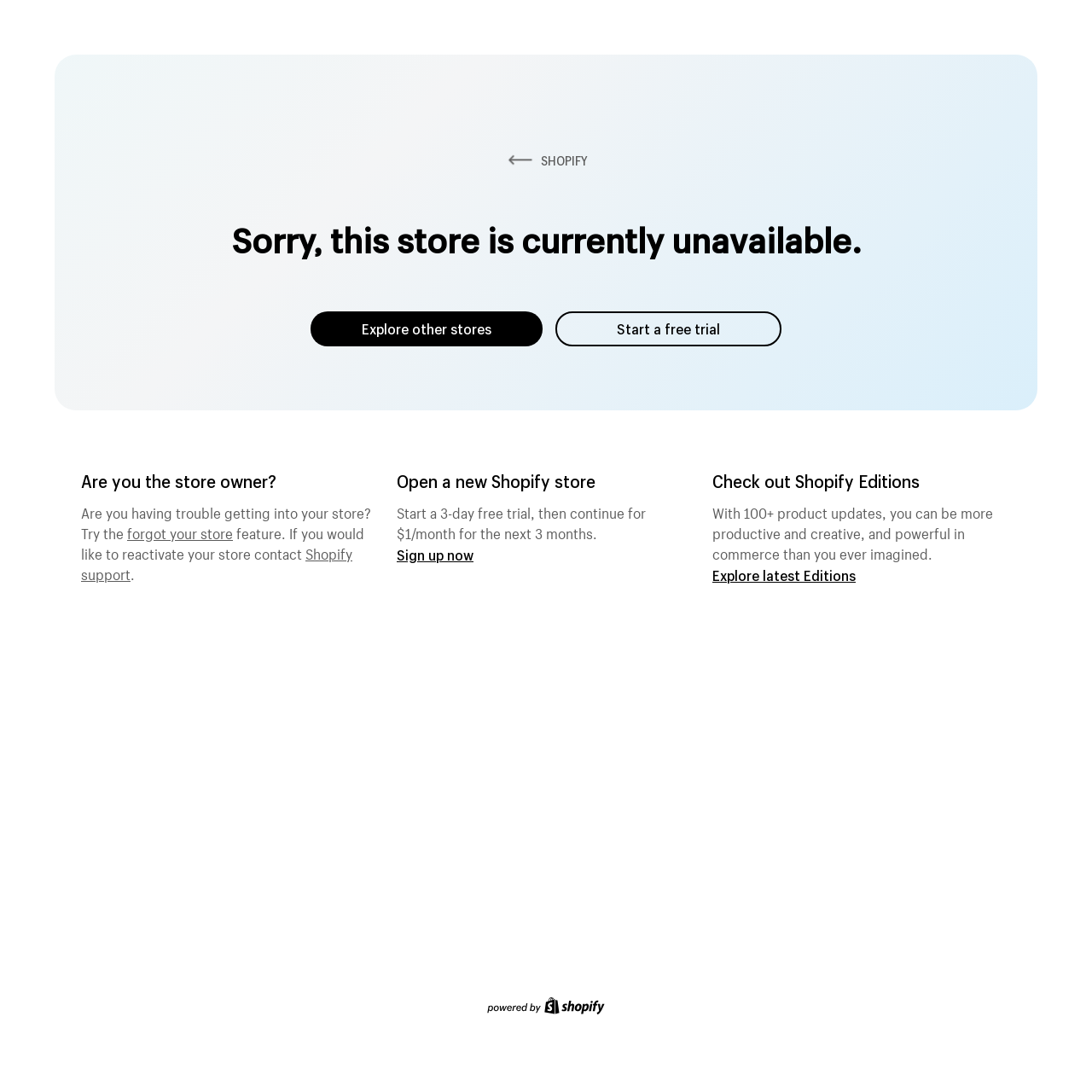Refer to the element description Logg inn and identify the corresponding bounding box in the screenshot. Format the coordinates as (top-left x, top-left y, bottom-right x, bottom-right y) with values in the range of 0 to 1.

None